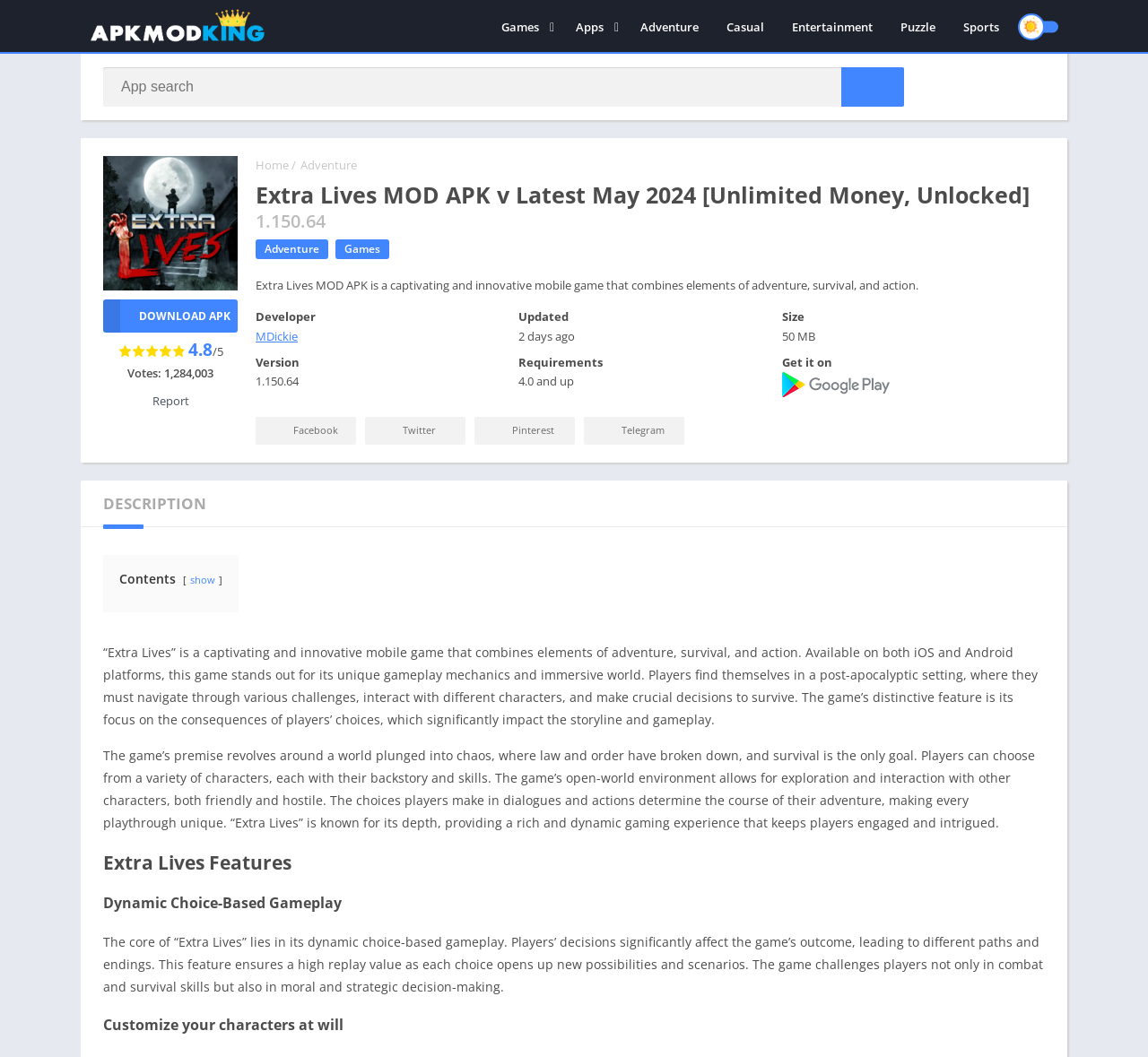Identify the bounding box coordinates of the element that should be clicked to fulfill this task: "View LinkedIn profile". The coordinates should be provided as four float numbers between 0 and 1, i.e., [left, top, right, bottom].

None